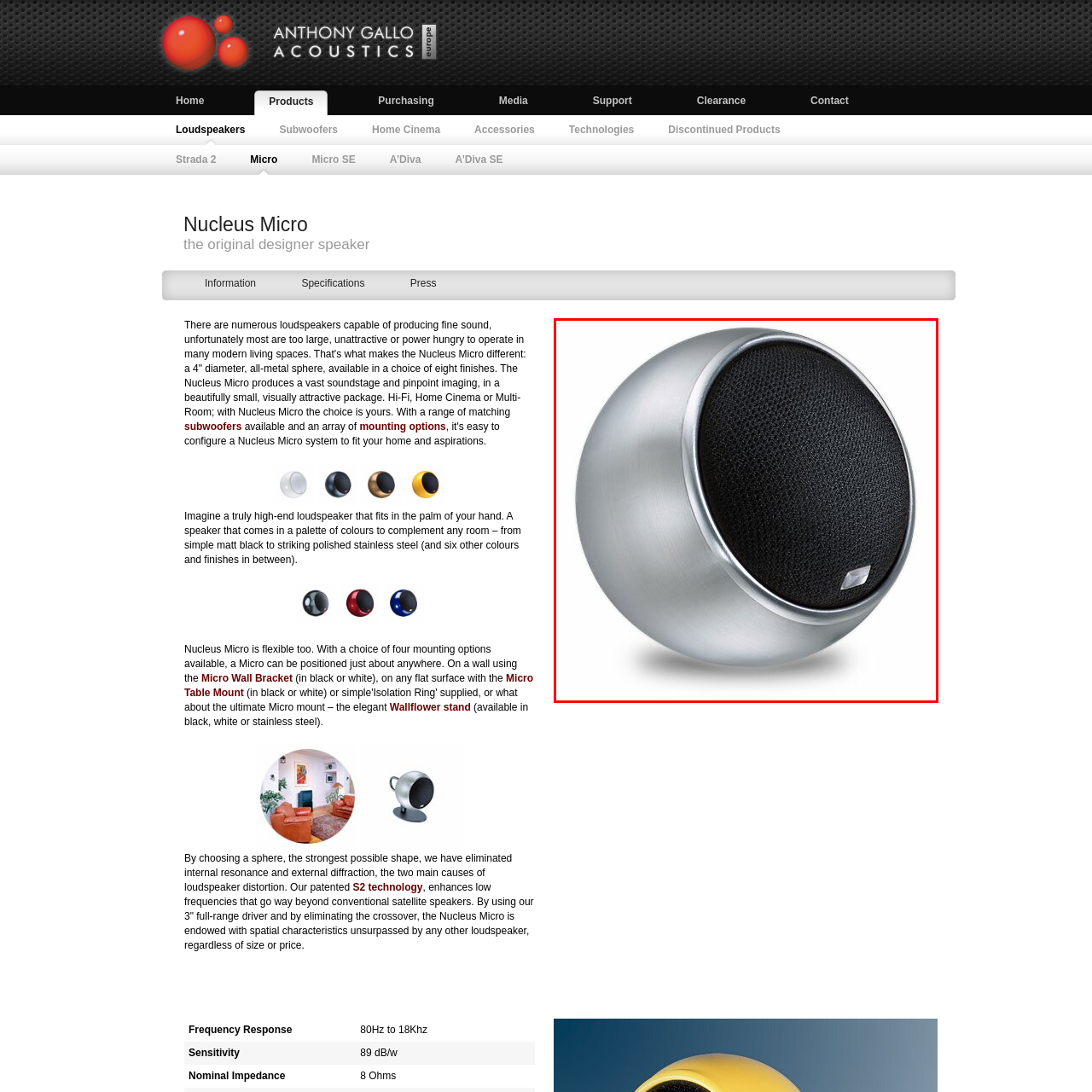Look at the image enclosed within the red outline and answer the question with a single word or phrase:
What are the available mounting options for the speaker?

Wall brackets, table mounts, or stands